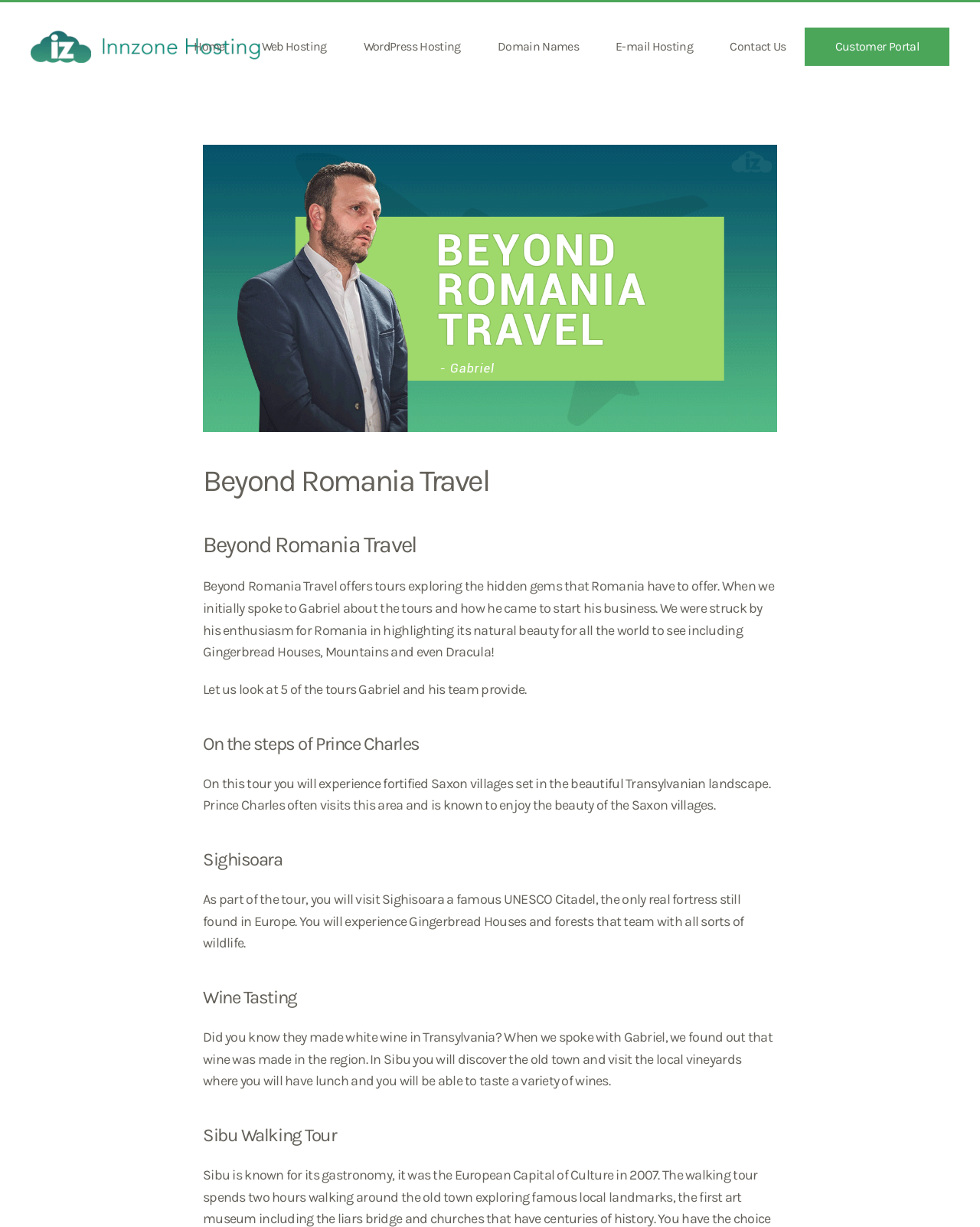What type of tours does Beyond Romania Travel offer?
Examine the webpage screenshot and provide an in-depth answer to the question.

Based on the webpage content, Beyond Romania Travel offers tours that explore the hidden gems that Romania has to offer, including natural beauty, Gingerbread Houses, Mountains, and even Dracula!